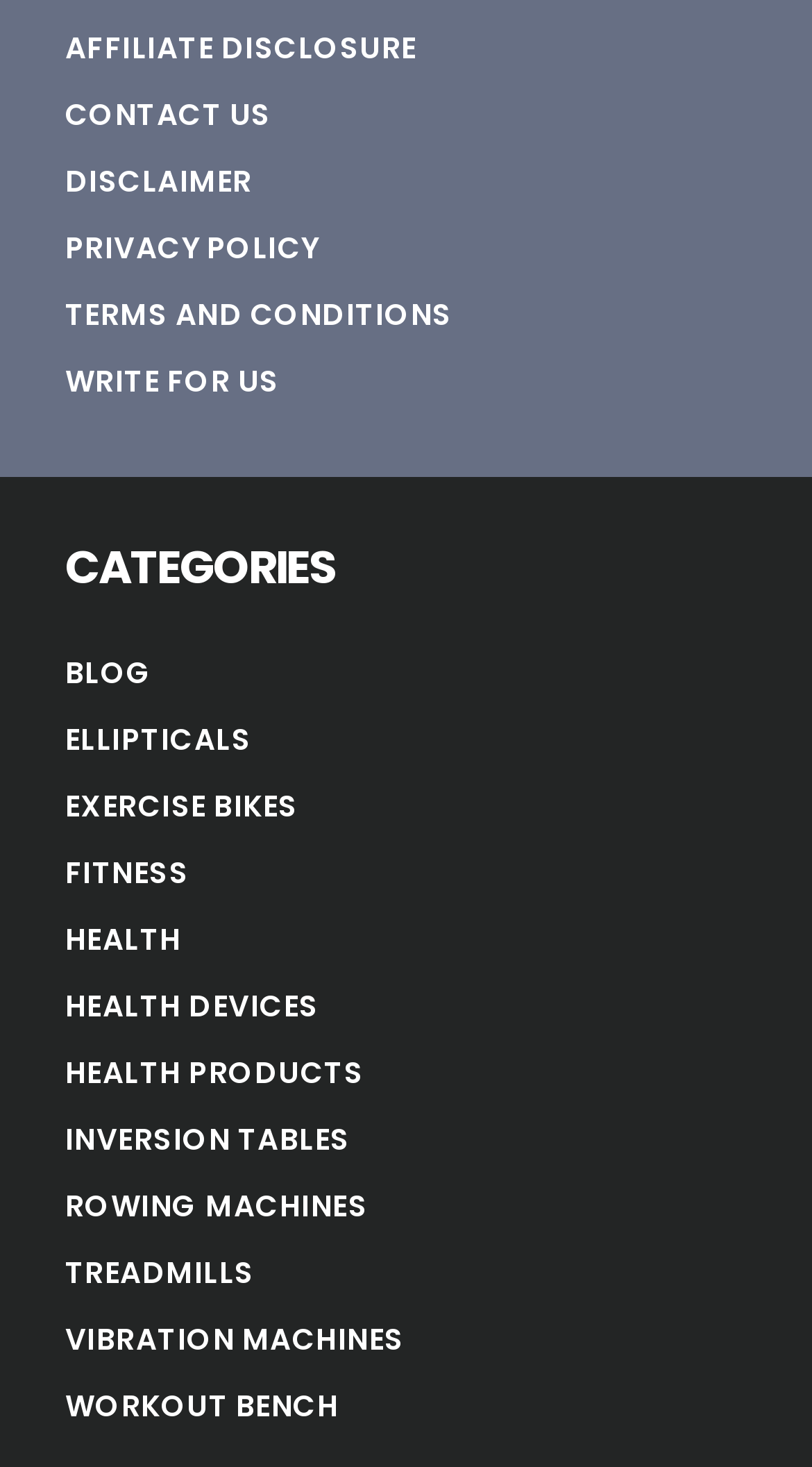Give a succinct answer to this question in a single word or phrase: 
What is the purpose of the webpage?

Fitness and health products